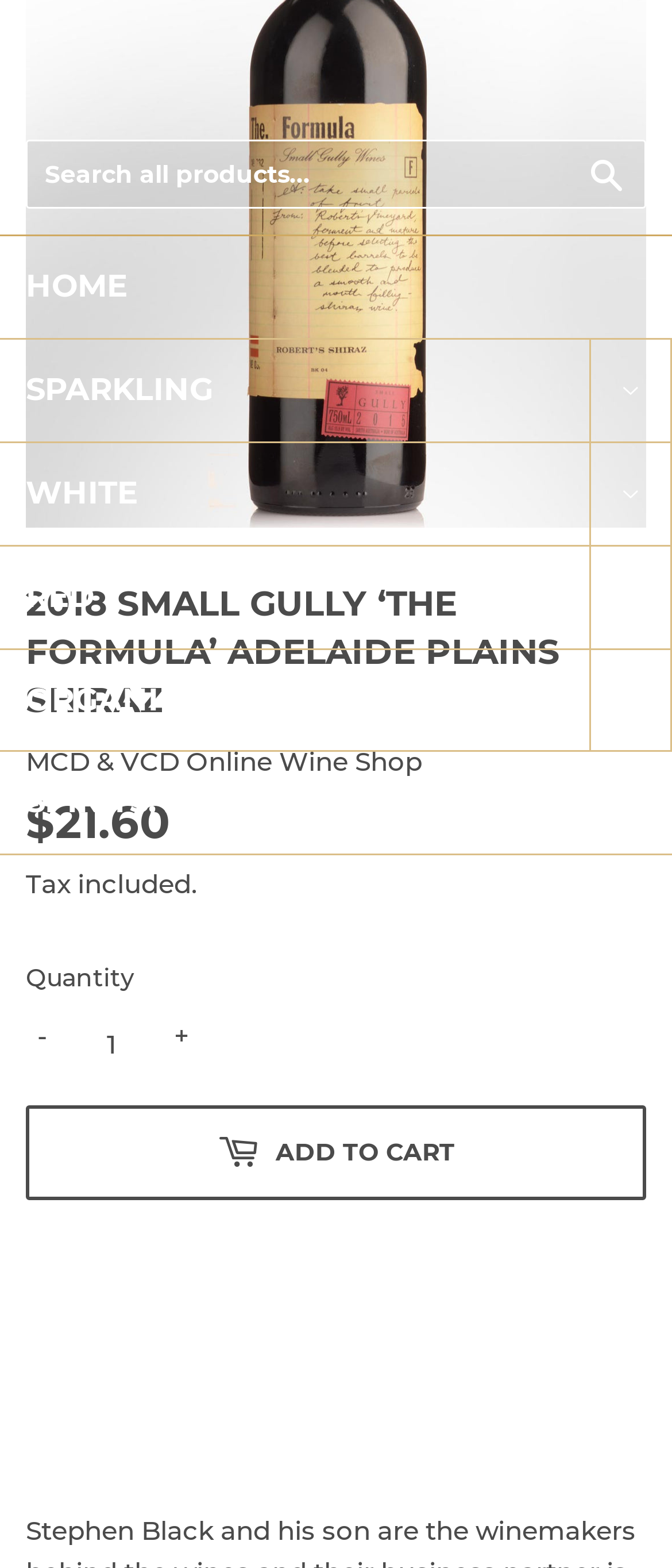Provide a short, one-word or phrase answer to the question below:
What is the search button's text?

Search